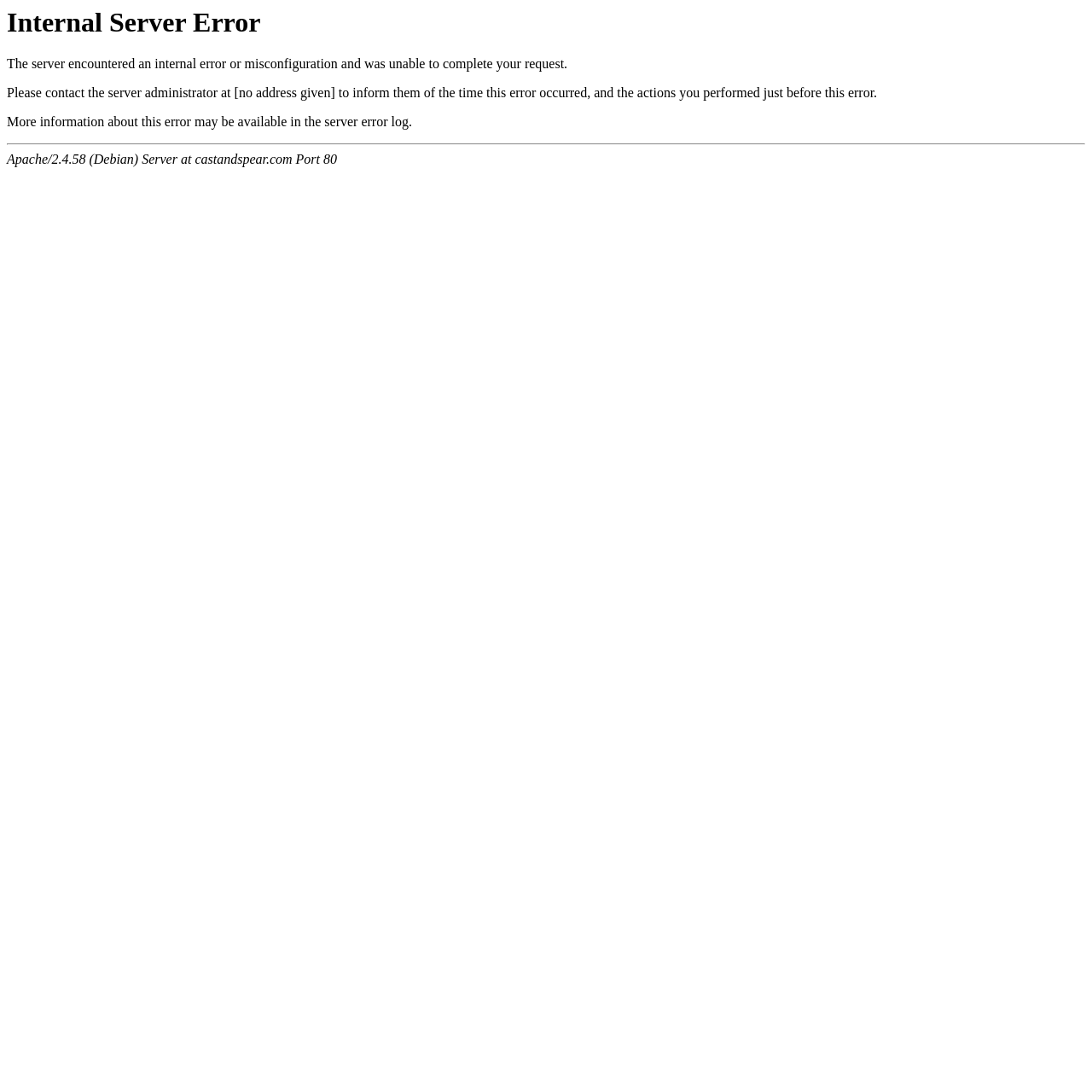What information may be available about this error?
Look at the image and answer with only one word or phrase.

Server error log